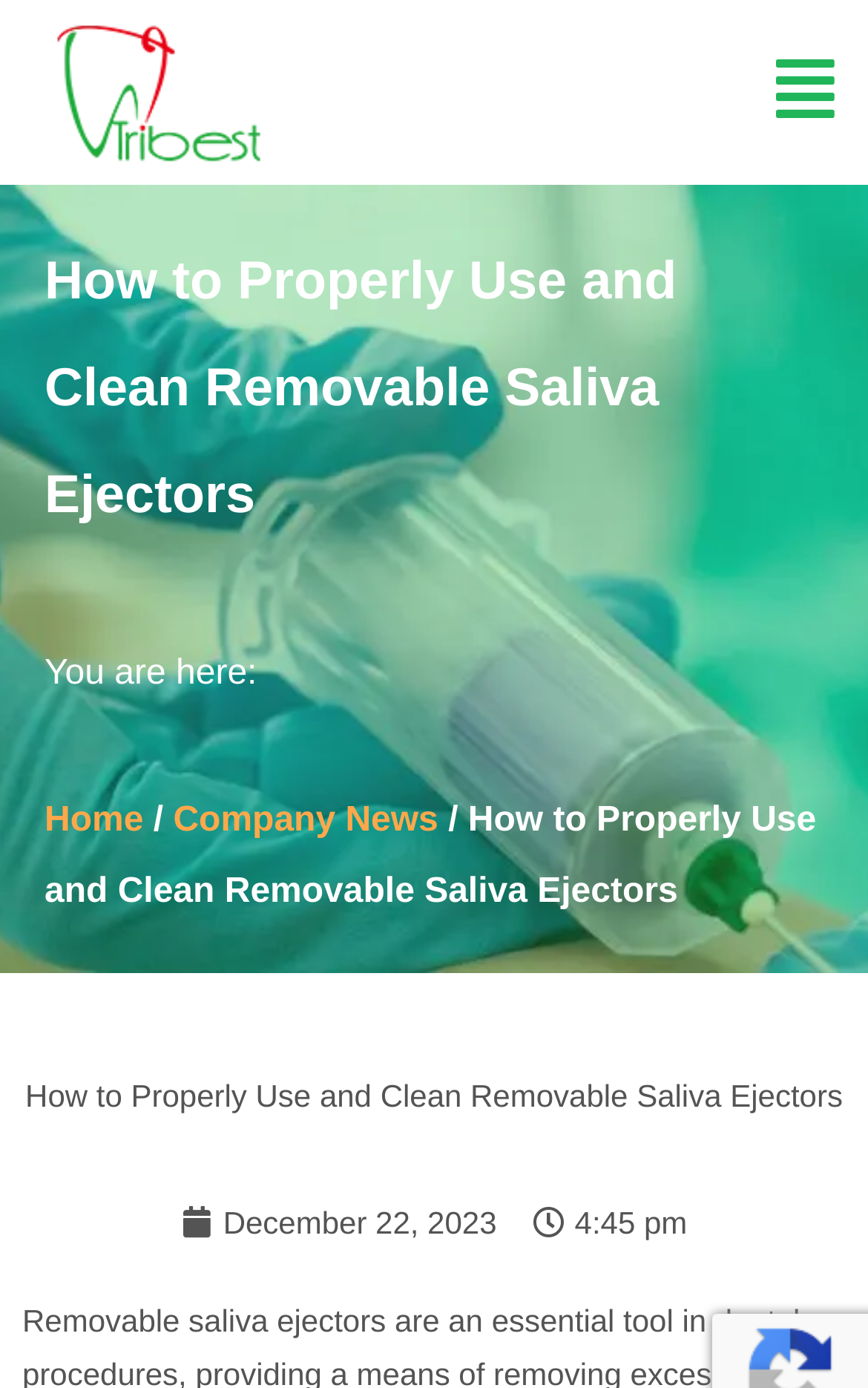Please examine the image and answer the question with a detailed explanation:
How many links are in the breadcrumb navigation?

I found the number of links in the breadcrumb navigation by counting the link elements within the navigation element. There are two links: 'Home' and 'Company News'.